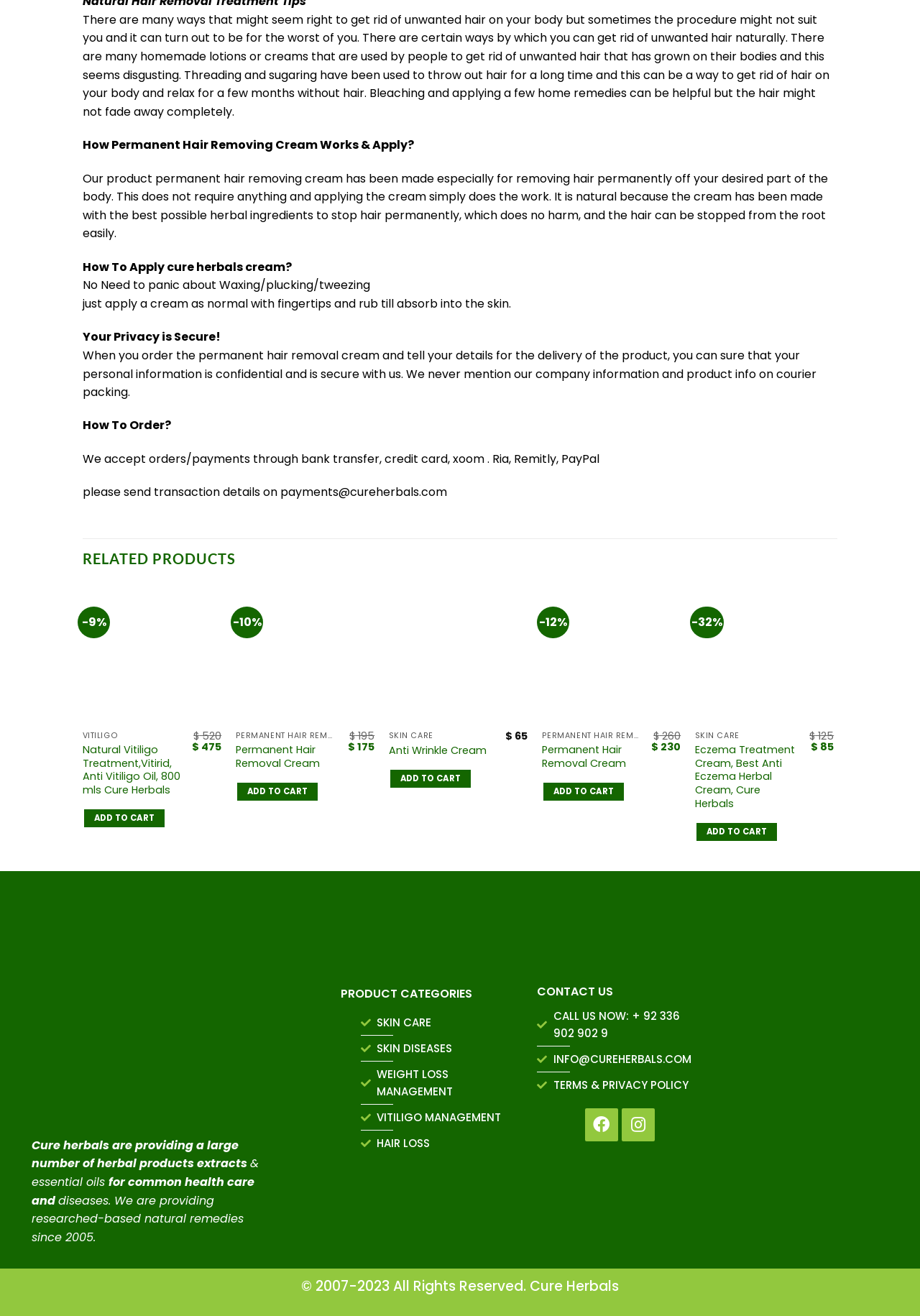Based on the element description Permanent Hair Removal Cream, identify the bounding box of the UI element in the given webpage screenshot. The coordinates should be in the format (top-left x, top-left y, bottom-right x, bottom-right y) and must be between 0 and 1.

[0.589, 0.565, 0.696, 0.585]